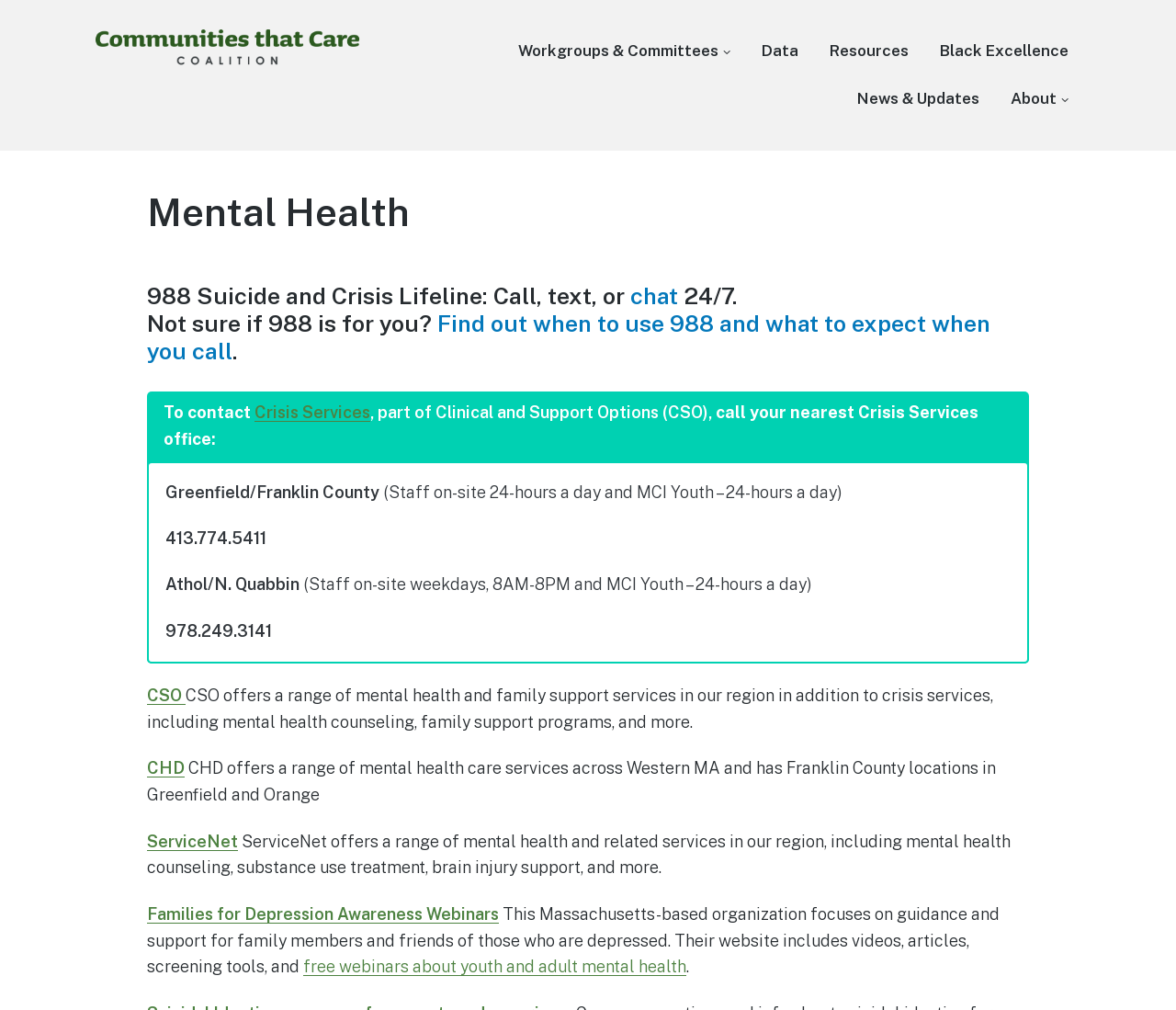Describe the webpage in detail, including text, images, and layout.

The webpage is about Mental Health and Communities That Care Coalition. At the top left corner, there is a logo of CTC (Communities That Care Coalition) with a link to the organization's website. Next to the logo, there is a link to the organization's name. Below the logo, there is a brief description of the organization's mission, which is to promote health, well-being, and equity among young people in Franklin County and the North Quabbin.

On the top right side, there is a navigation menu with several links, including Workgroups & Committees, Data, Resources, Black Excellence, News & Updates, and About.

Below the navigation menu, there is a section dedicated to mental health resources. It starts with a heading "Mental Health" and a brief description of the 988 Suicide and Crisis Lifeline, which is a 24/7 service that can be reached by calling, texting, or chatting. There are also links to chat and find out more about the service.

The section then provides contact information for Crisis Services, which is part of Clinical and Support Options (CSO). There are two offices listed, one in Greenfield/Franklin County and another in Athol/N. Quabbin, with their respective phone numbers and hours of operation.

Below the contact information, there are links to three organizations that offer mental health services in the region: CSO, CHD, and ServiceNet. Each link is accompanied by a brief description of the services offered by the organization.

Finally, there is a link to Families for Depression Awareness Webinars, which is a Massachusetts-based organization that provides guidance and support for family members and friends of those who are depressed. The link is accompanied by a brief description of the organization's resources, including videos, articles, screening tools, and free webinars about youth and adult mental health.